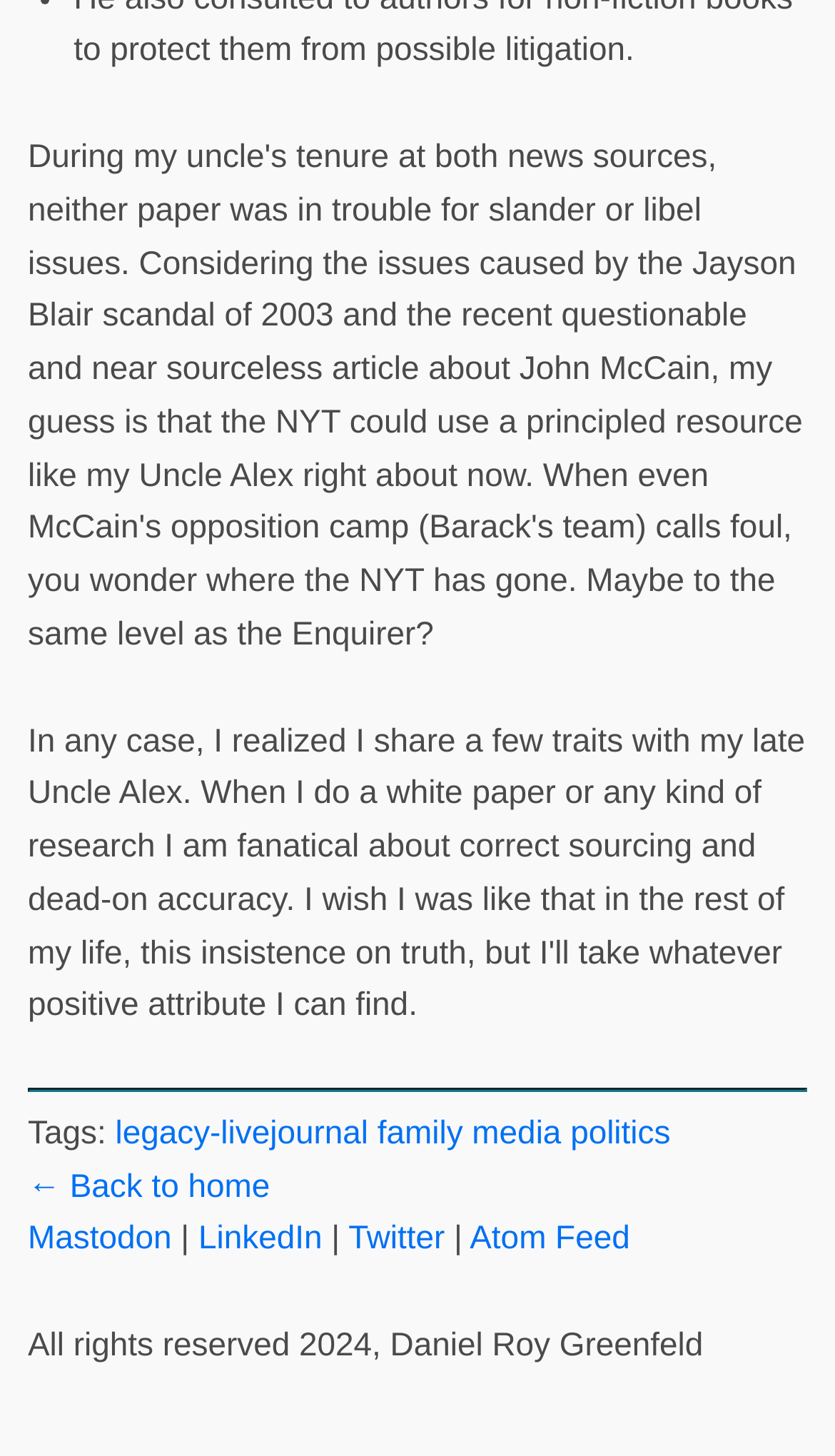Identify the bounding box coordinates of the section to be clicked to complete the task described by the following instruction: "View LinkedIn profile". The coordinates should be four float numbers between 0 and 1, formatted as [left, top, right, bottom].

[0.238, 0.839, 0.386, 0.864]